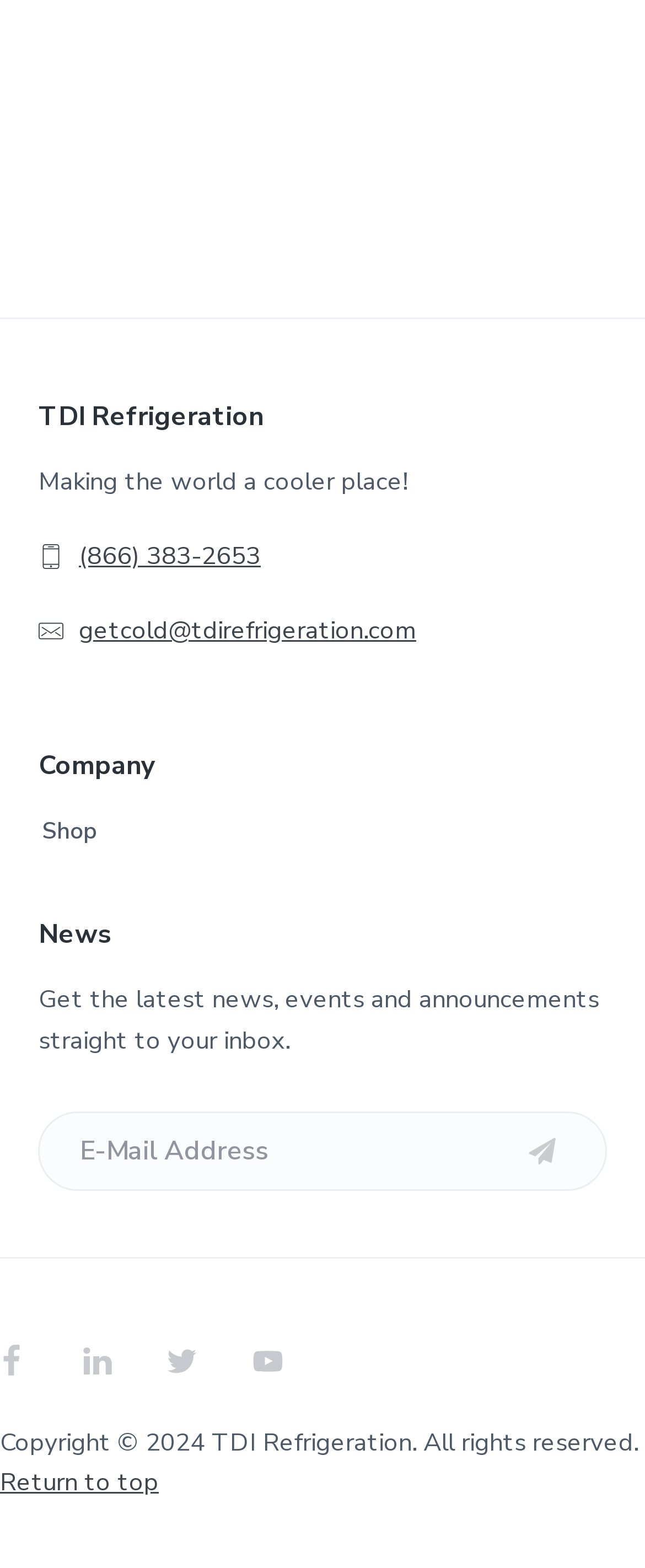Identify the bounding box coordinates of the clickable region to carry out the given instruction: "Click the 'Join' button".

[0.731, 0.708, 0.94, 0.759]